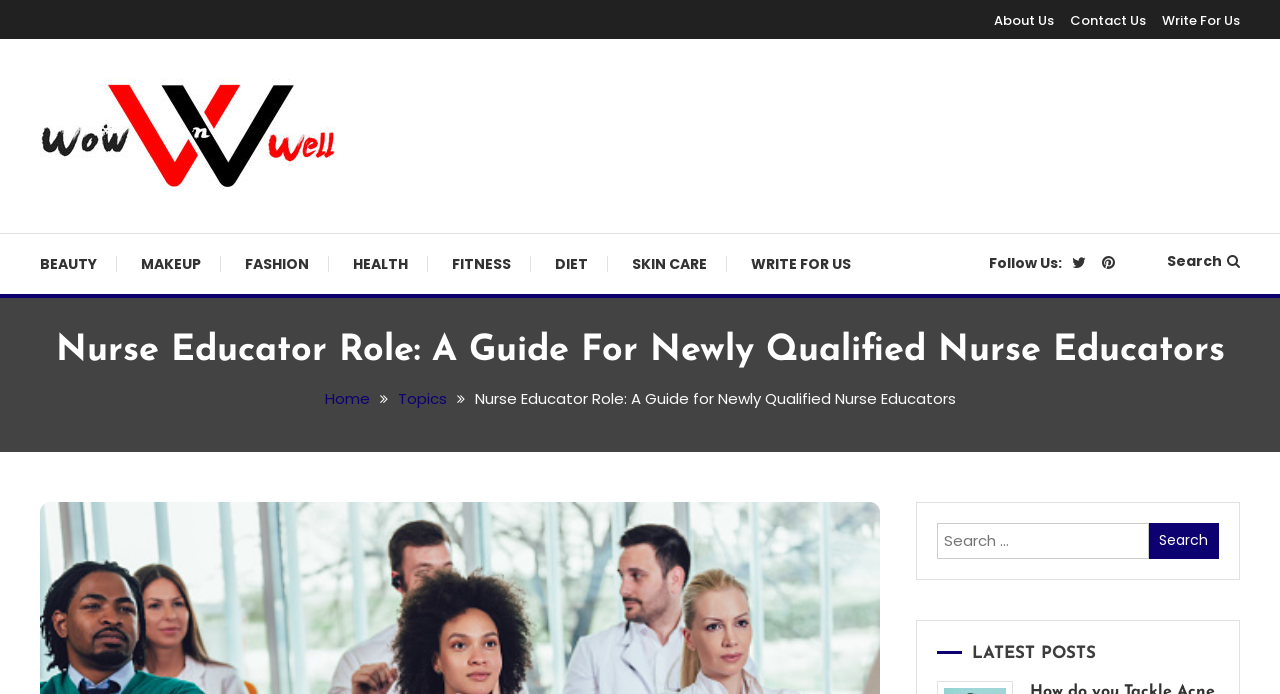What categories are available on the website?
Please answer the question with a detailed response using the information from the screenshot.

The webpage has a section with links to various categories, including BEAUTY, MAKEUP, FASHION, HEALTH, FITNESS, DIET, and SKIN CARE, which suggests that the website provides content related to these topics.